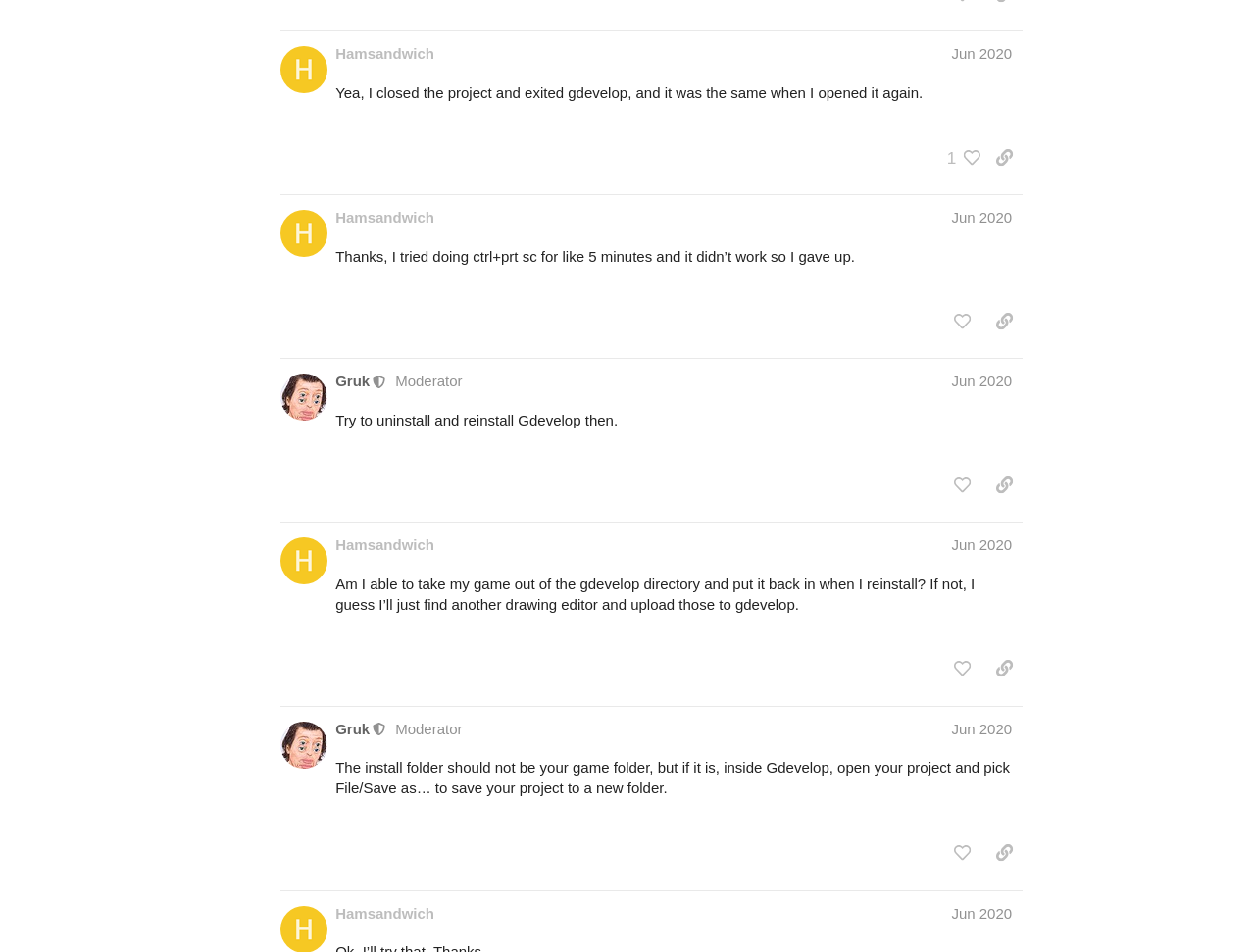Answer the question with a single word or phrase: 
What is the date of the last post?

Jun 23, 2020 10:25 pm